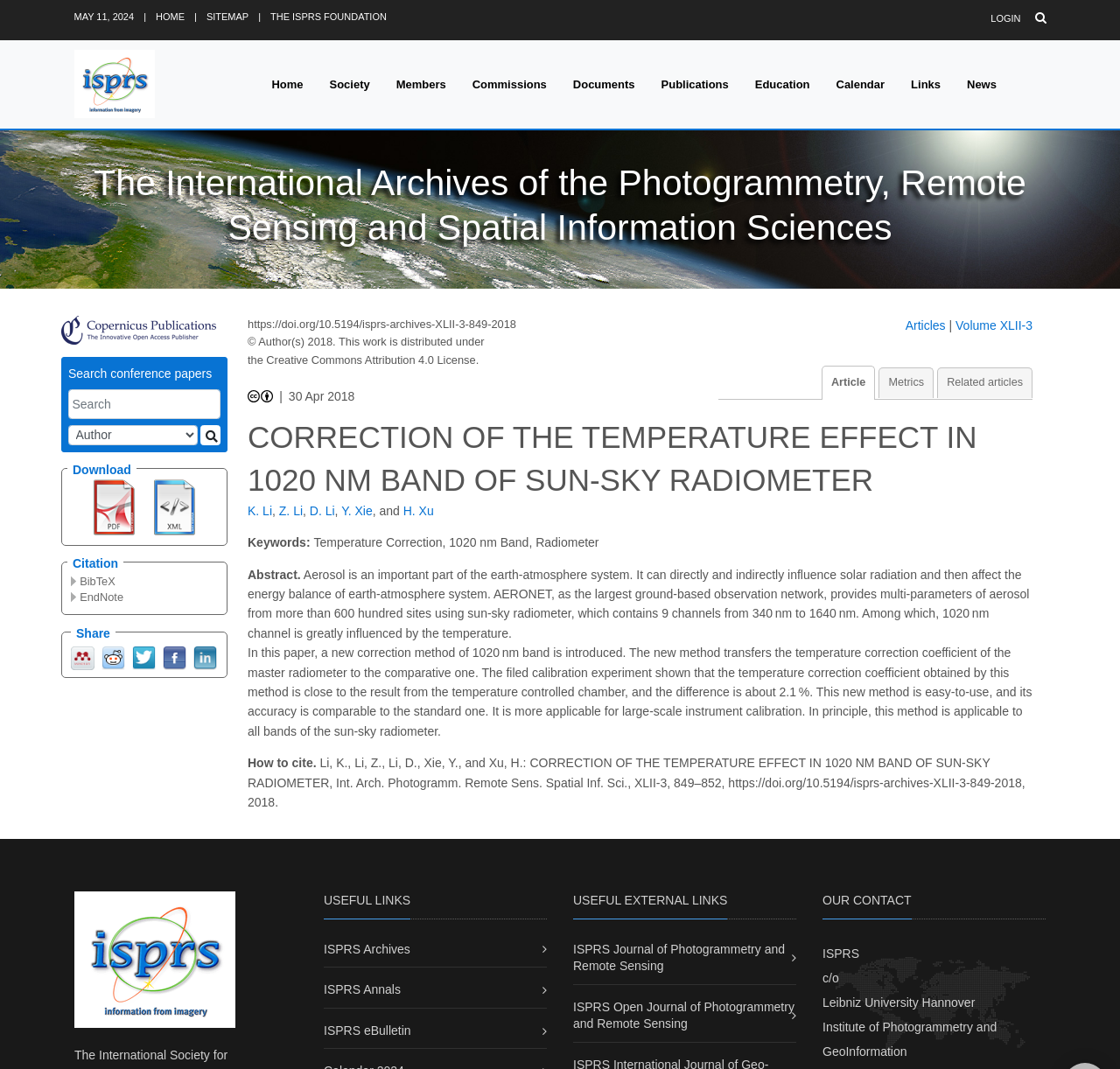Illustrate the webpage thoroughly, mentioning all important details.

This webpage is about a scientific article titled "CORRECTION OF THE TEMPERATURE EFFECT IN 1020 NM BAND OF SUN-SKY RADIOMETER" from the International Archives of the Photogrammetry, Remote Sensing and Spatial Information Sciences. 

At the top of the page, there is a navigation menu with links to "HOME", "SITEMAP", "THE ISPRS FOUNDATION", and "LOGIN" on the left, and a search icon on the right. Below the navigation menu, there is a secondary menu with links to "Home", "Society", "Members", "Commissions", "Documents", "Publications", "Education", "Calendar", "Links", and "News".

The main content of the page is divided into several sections. The first section displays the article's title, authors, and keywords. The authors are listed as K. Li, Z. Li, D. Li, Y. Xie, and H. Xu. The keywords are "Temperature Correction, 1020 nm Band, Radiometer".

The abstract of the article is provided in the next section, which discusses the importance of aerosol in the earth-atmosphere system and introduces a new correction method for the 1020 nm band of sun-sky radiometer.

Below the abstract, there are links to download the article in PDF and XML formats, as well as options to cite the article in different formats. The article's DOI and copyright information are also provided.

The next section displays the article's content, which includes an introduction, the new correction method, and its application. The article is divided into paragraphs with headings and includes some technical terms and formulas.

At the bottom of the page, there are links to "How to cite" the article, followed by the article's full citation. There are also links to "USEFUL LINKS" and headings for "ISPRS Archives" and "ISPRS Annals" with links to their respective pages.